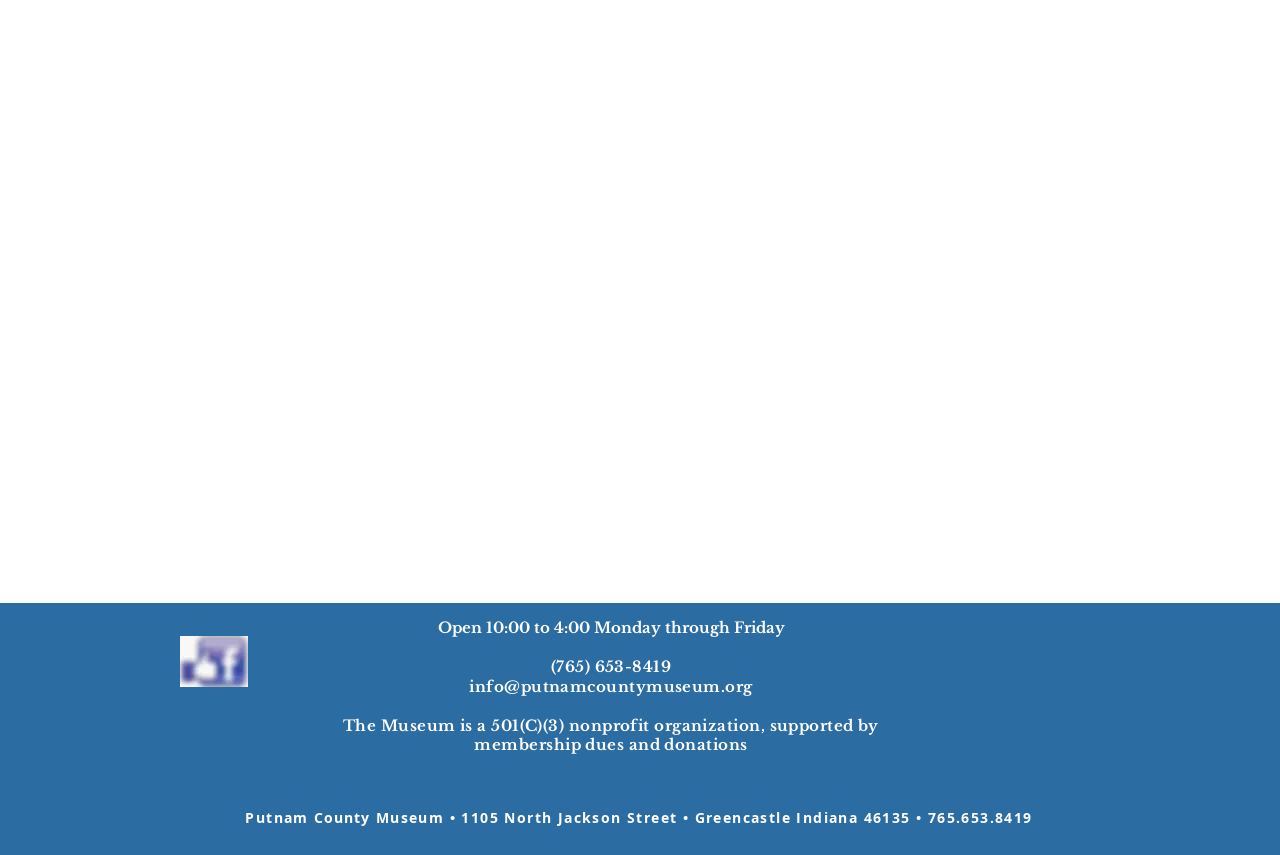Please provide a comprehensive answer to the question below using the information from the image: What is the phone number of the museum?

I found the phone number by looking at the StaticText element with the content '(765) 653-8419'.